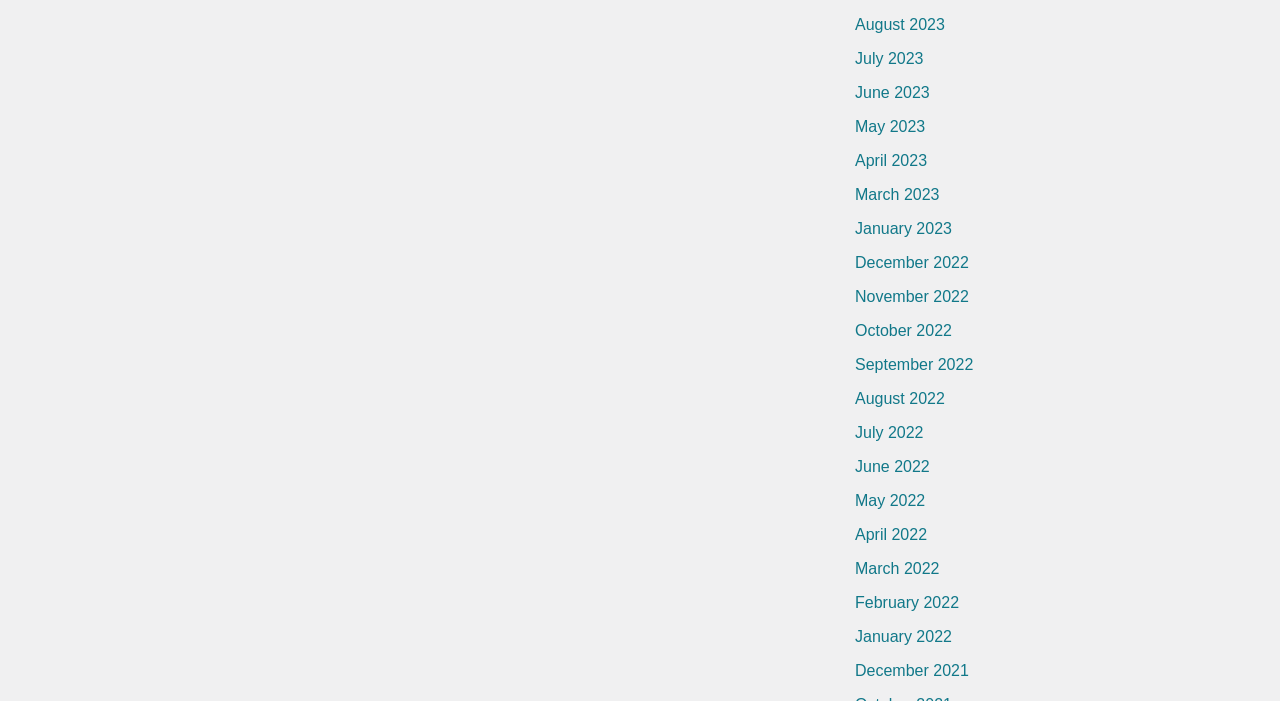Please identify the bounding box coordinates of the clickable element to fulfill the following instruction: "view August 2023". The coordinates should be four float numbers between 0 and 1, i.e., [left, top, right, bottom].

[0.668, 0.023, 0.738, 0.048]